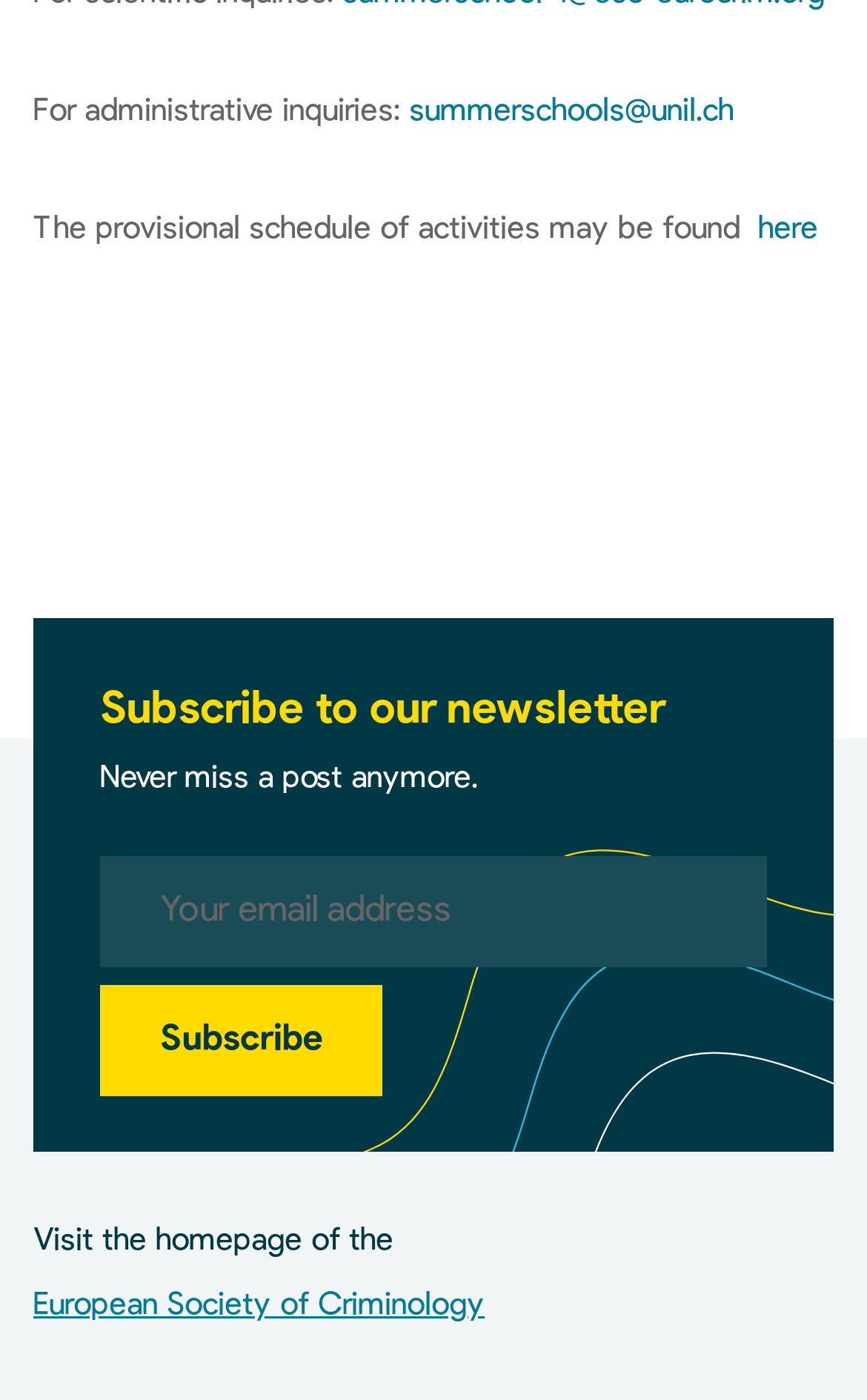Using the provided element description: "summerschools@unil.ch", identify the bounding box coordinates. The coordinates should be four floats between 0 and 1 in the order [left, top, right, bottom].

[0.472, 0.069, 0.846, 0.091]